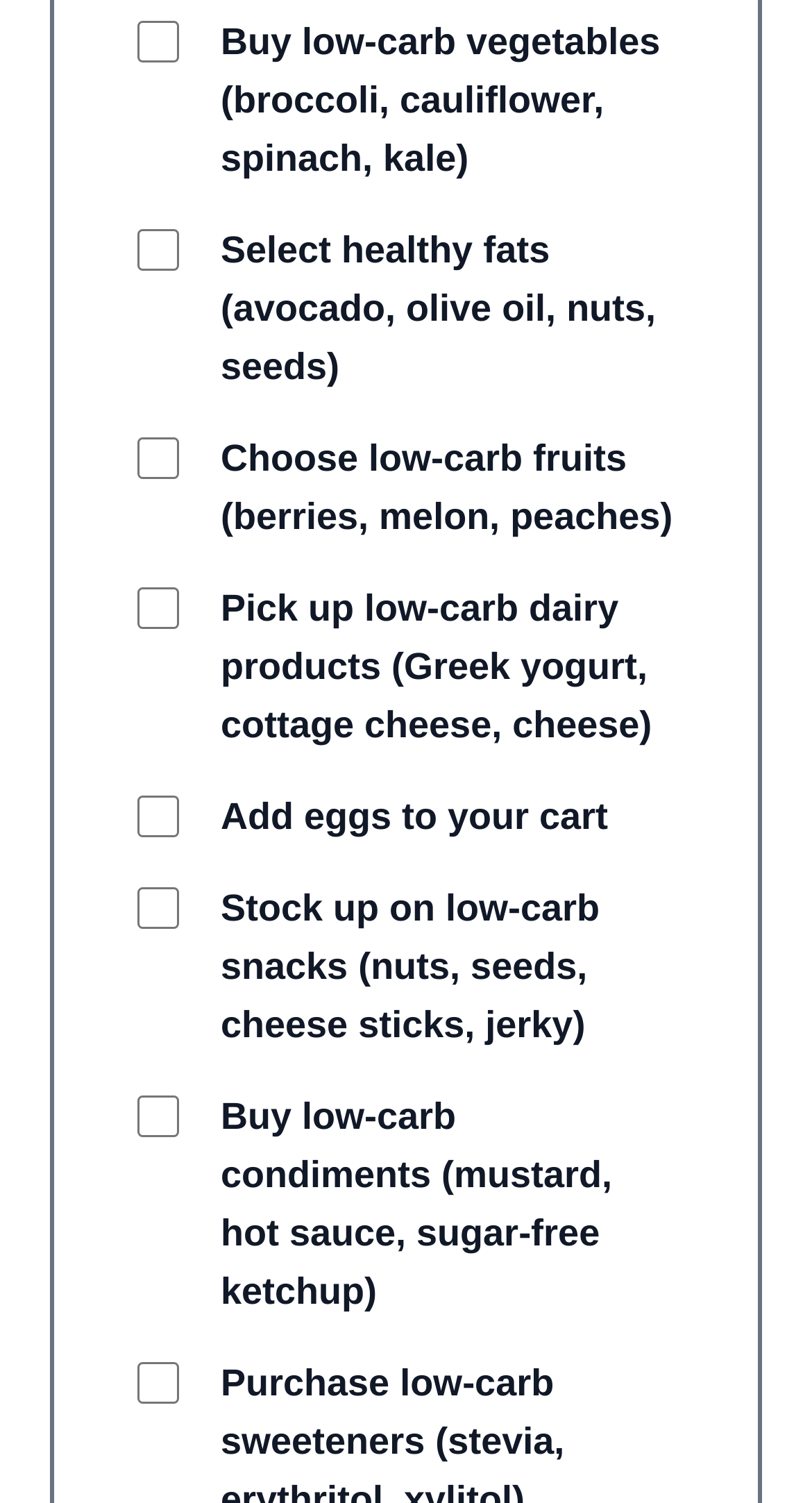Could you specify the bounding box coordinates for the clickable section to complete the following instruction: "Pick up low-carb dairy products"?

[0.169, 0.385, 0.221, 0.424]